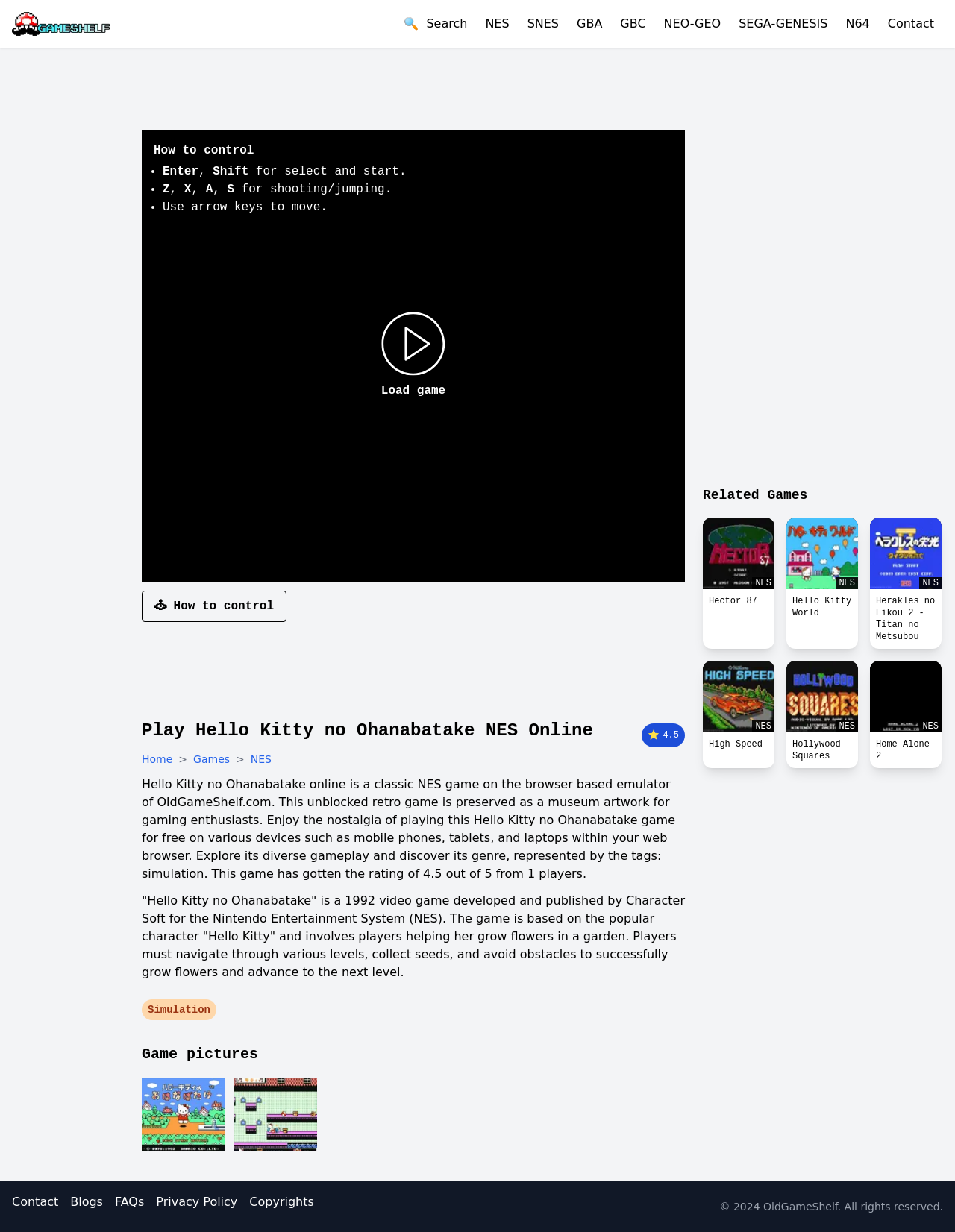Determine the webpage's heading and output its text content.

Play Hello Kitty no Ohanabatake NES Online